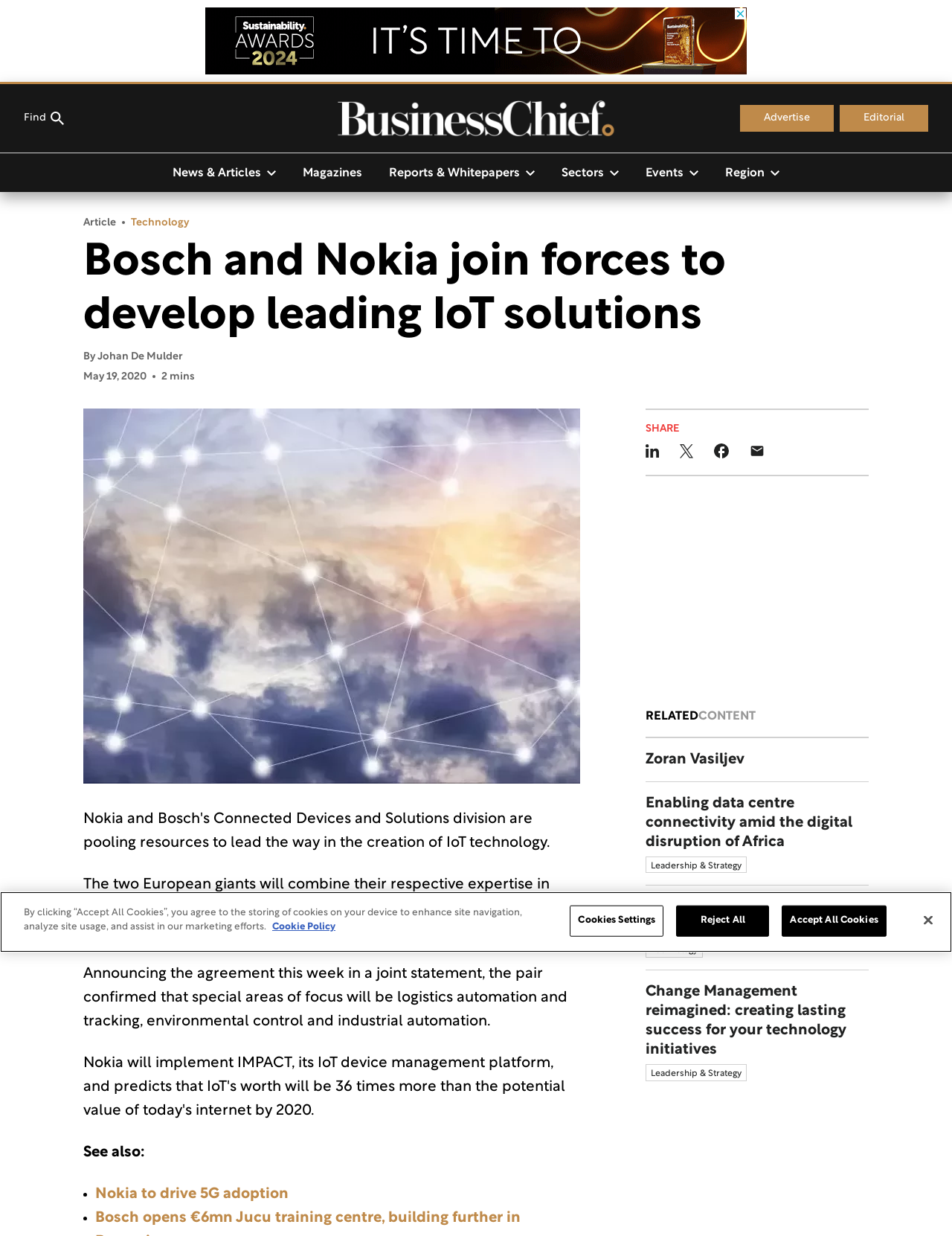Could you find the bounding box coordinates of the clickable area to complete this instruction: "Read the 'Nokia to drive 5G adoption' article"?

[0.1, 0.961, 0.303, 0.972]